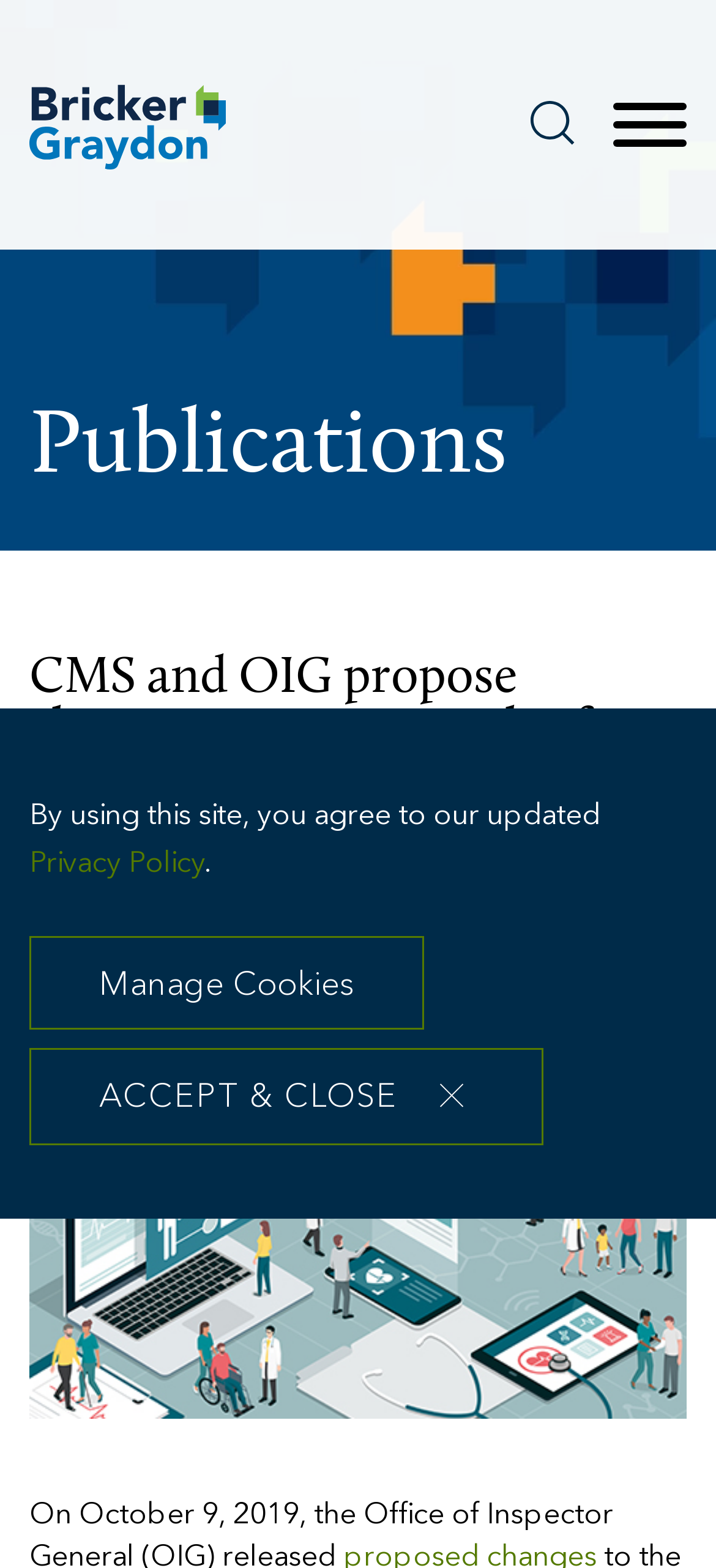Locate the bounding box of the user interface element based on this description: "Accept & Close".

[0.041, 0.669, 0.759, 0.73]